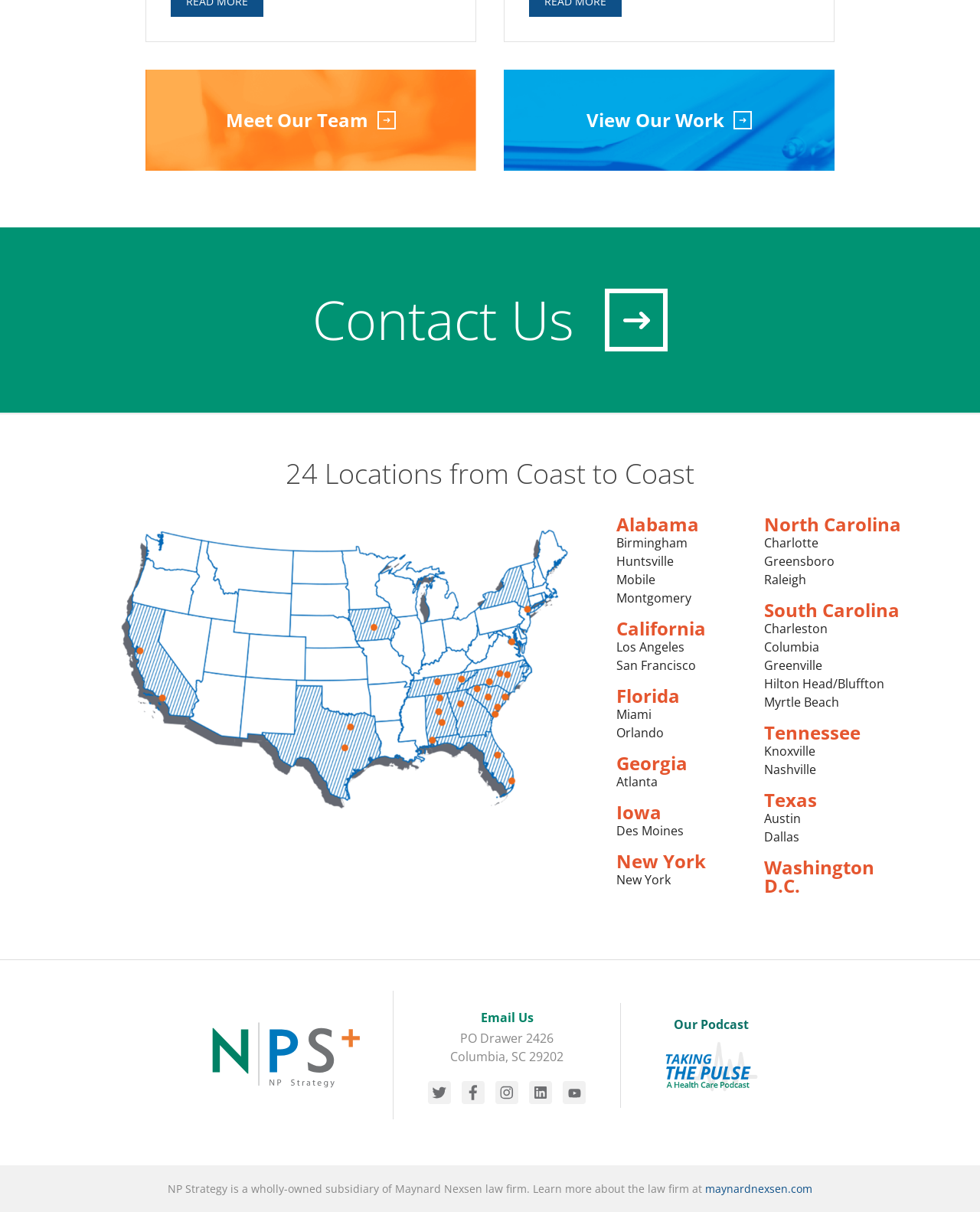Determine the bounding box coordinates of the section to be clicked to follow the instruction: "Click on the 'Hotel' link to view related services". The coordinates should be given as four float numbers between 0 and 1, formatted as [left, top, right, bottom].

None